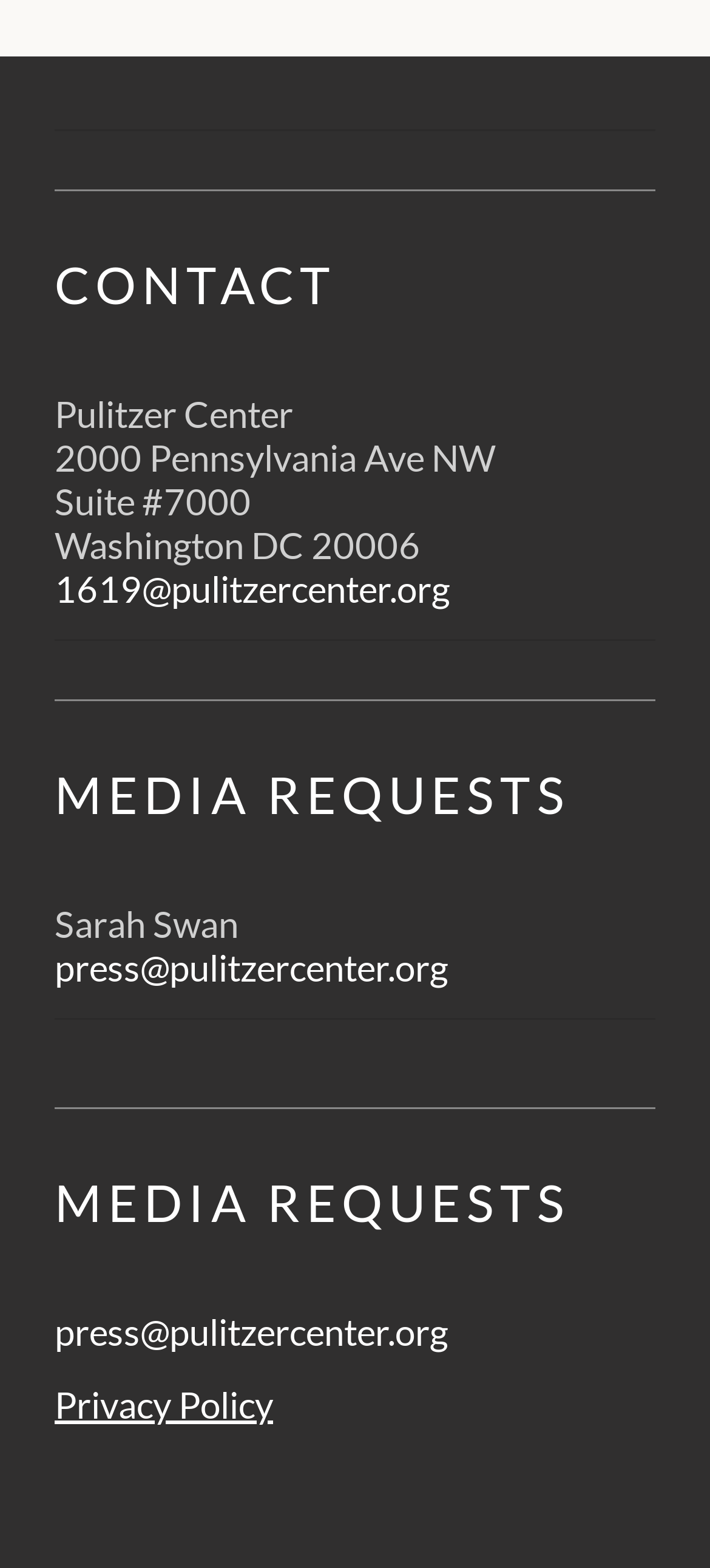What is the email for media requests?
Based on the image, give a one-word or short phrase answer.

press@pulitzercenter.org